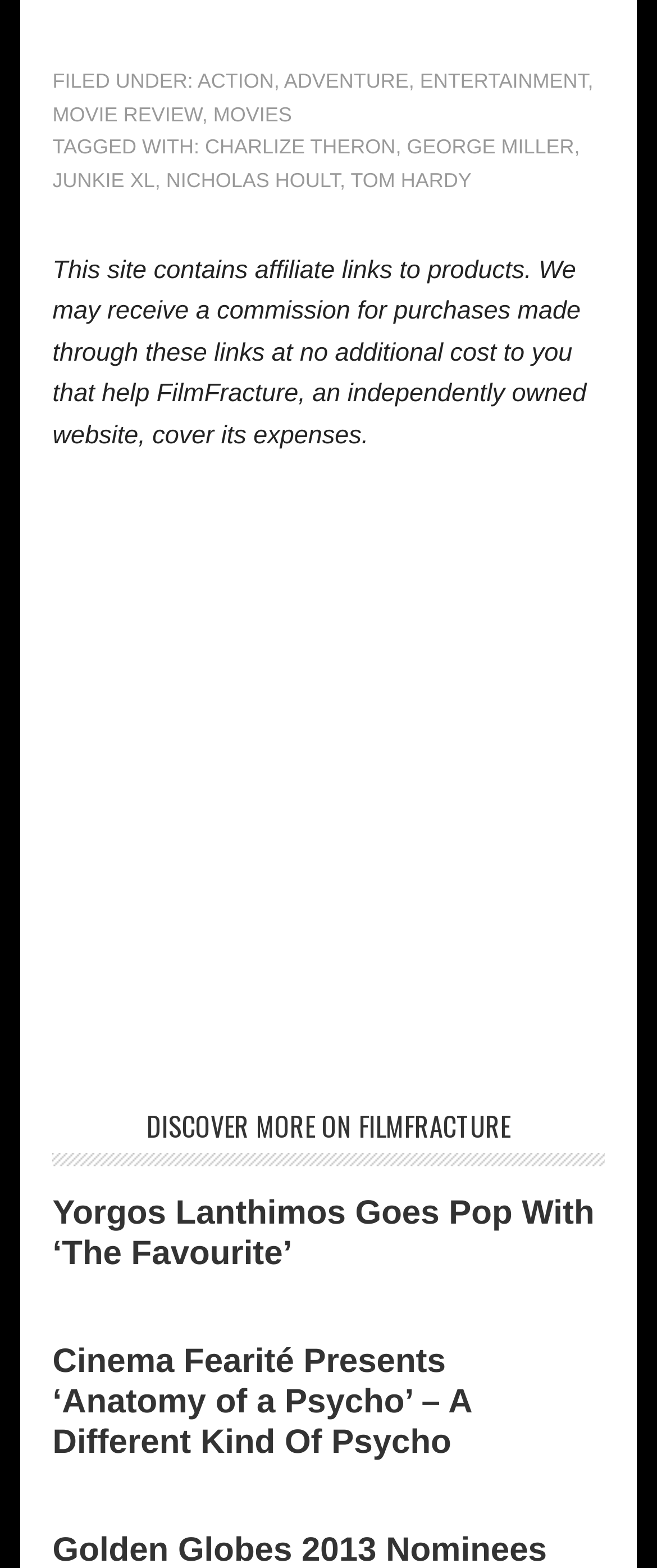Determine the bounding box coordinates for the HTML element described here: "Book Appointment".

None